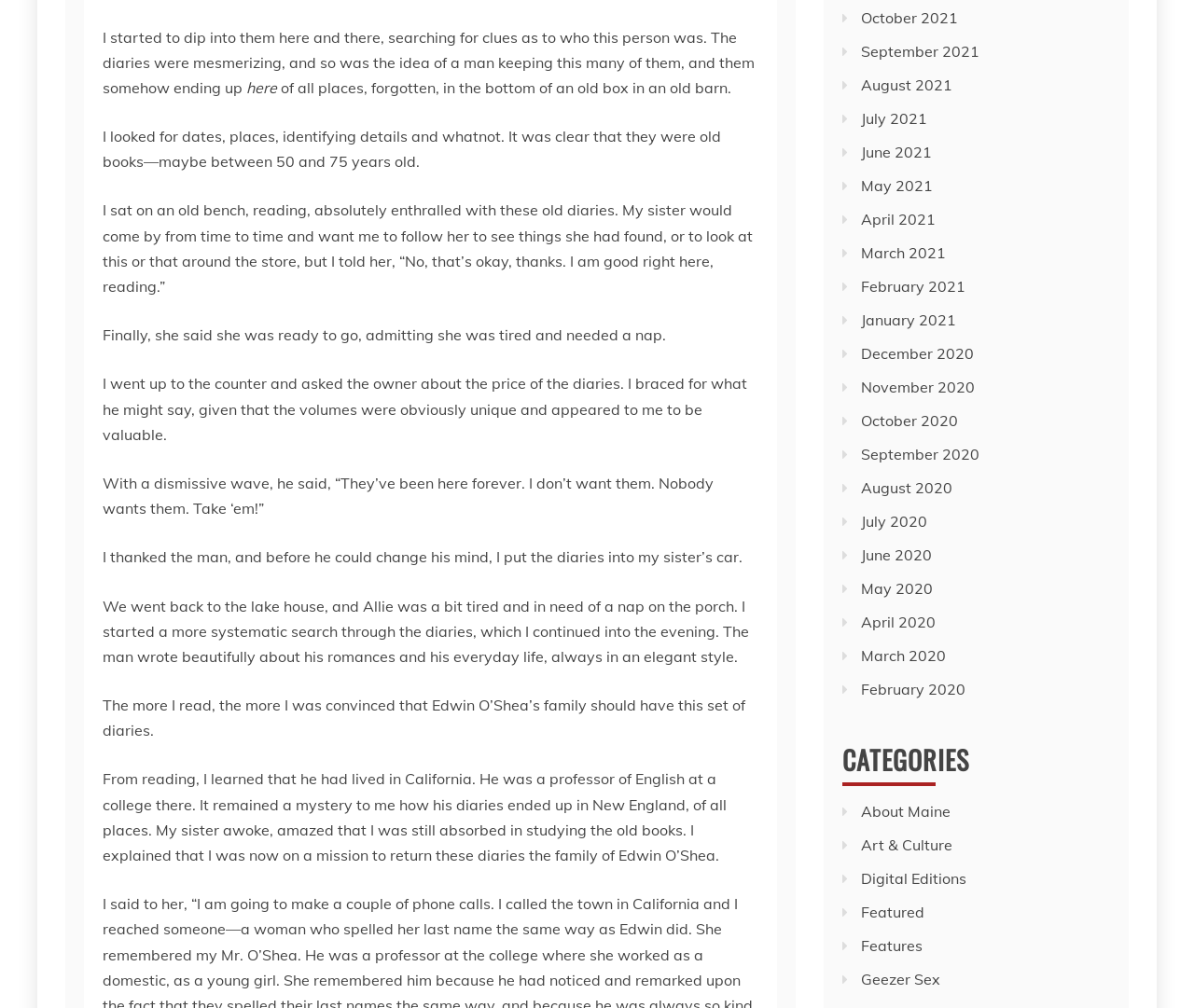Highlight the bounding box coordinates of the element you need to click to perform the following instruction: "Check out Geezer Sex."

[0.721, 0.962, 0.788, 0.981]